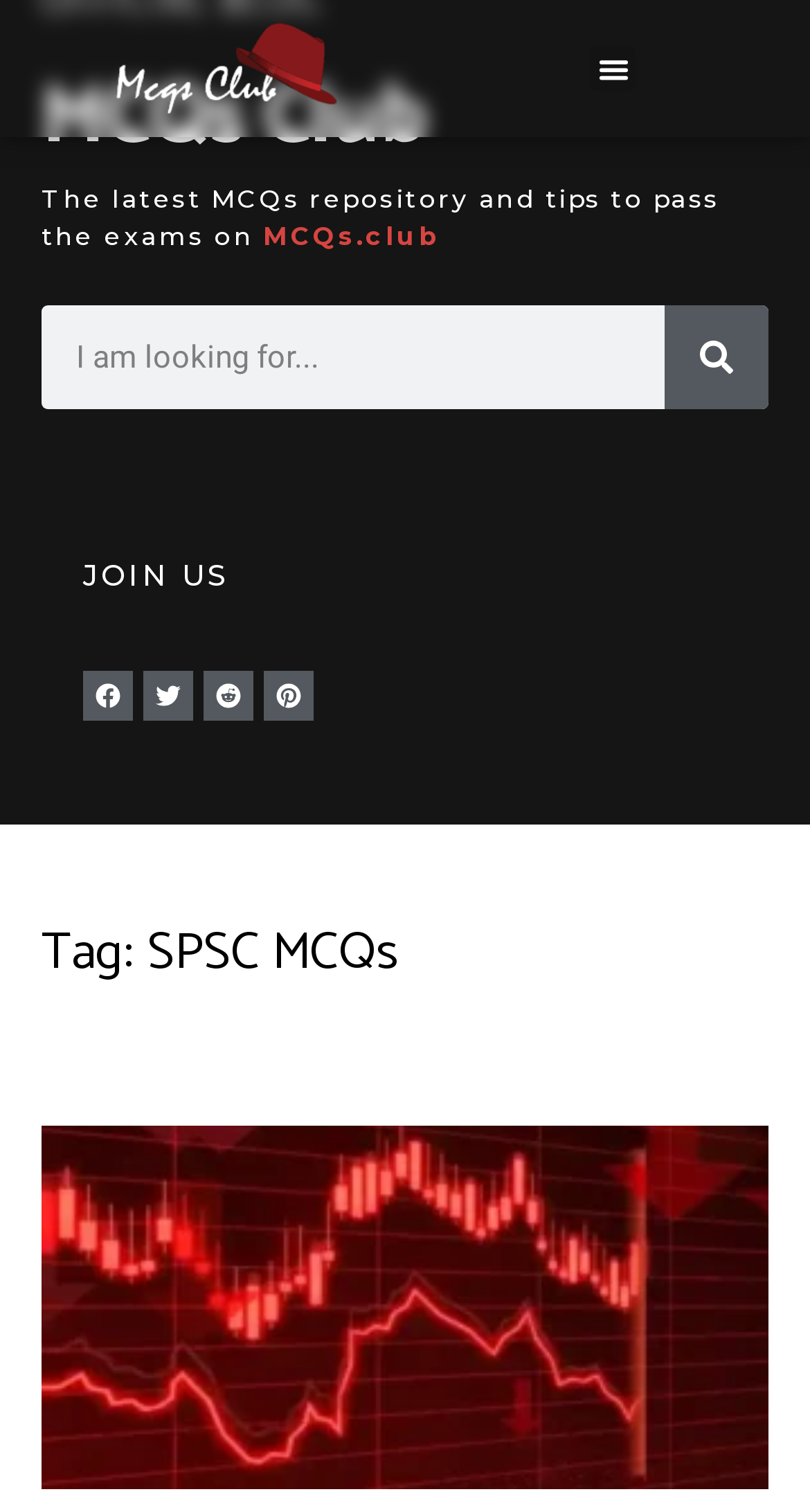Highlight the bounding box coordinates of the element you need to click to perform the following instruction: "Search for something."

[0.051, 0.202, 0.949, 0.271]